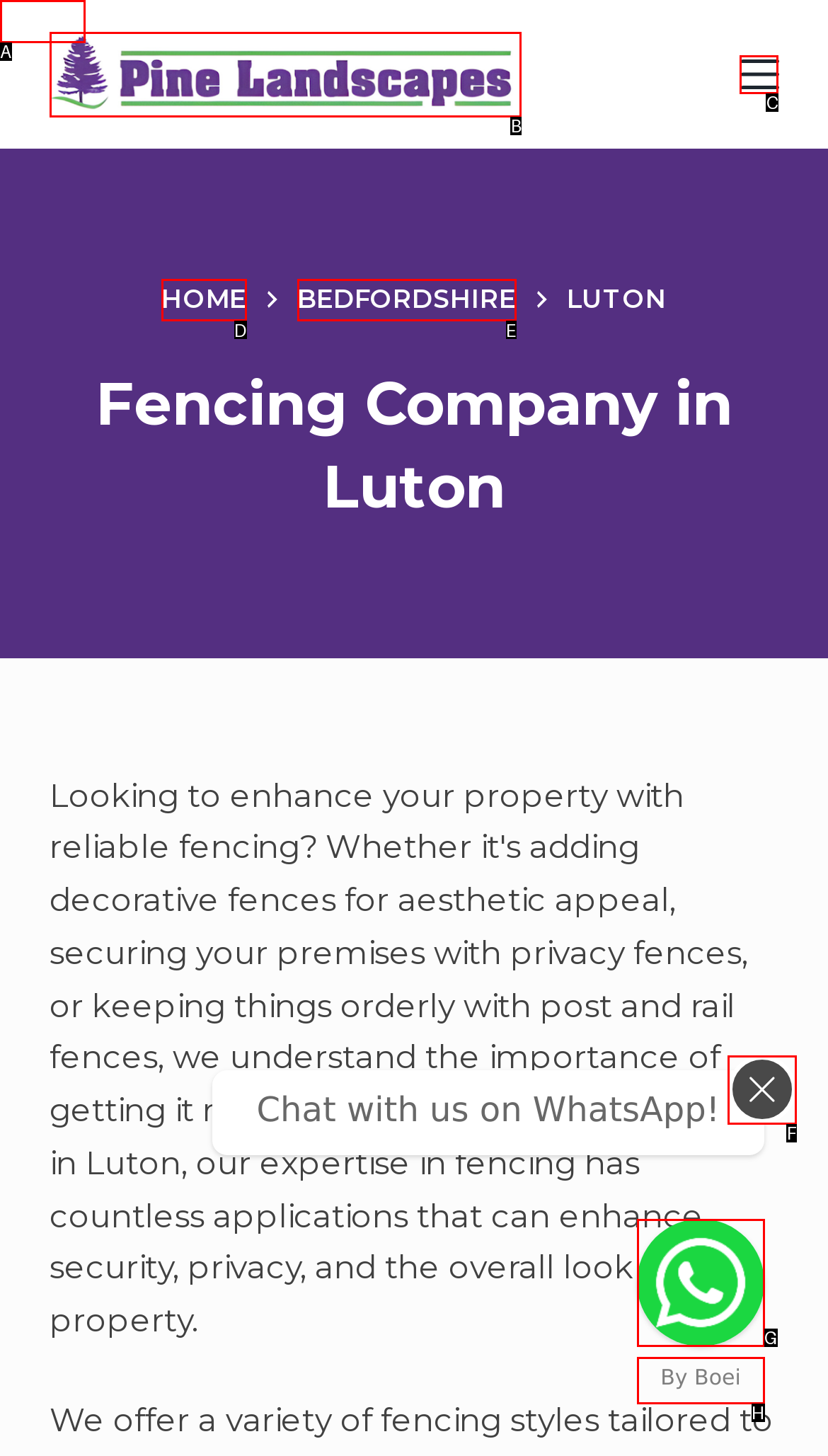Select the correct option from the given choices to perform this task: Close the chat window. Provide the letter of that option.

F